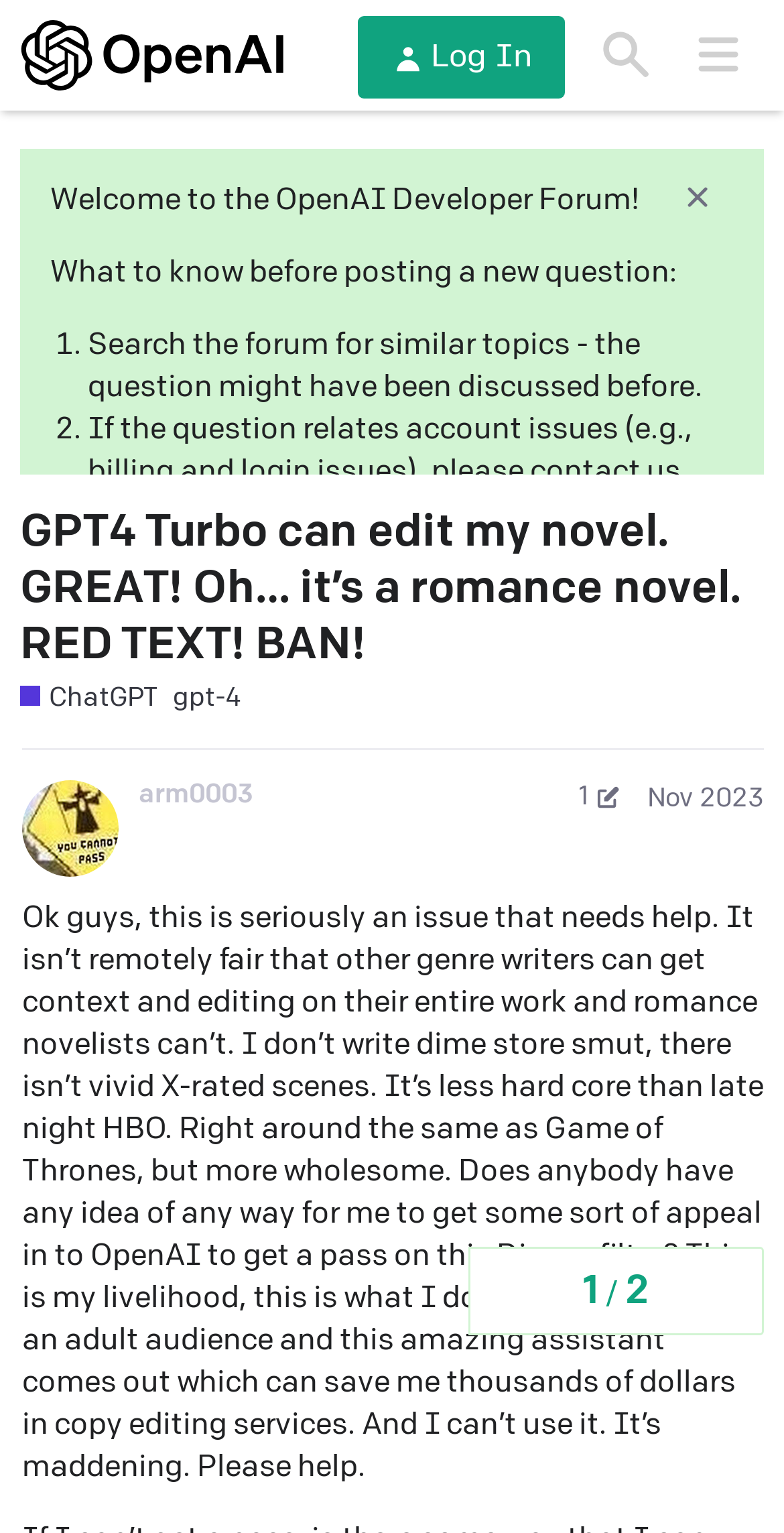Bounding box coordinates are specified in the format (top-left x, top-left y, bottom-right x, bottom-right y). All values are floating point numbers bounded between 0 and 1. Please provide the bounding box coordinate of the region this sentence describes: Nov 2023

[0.826, 0.51, 0.974, 0.531]